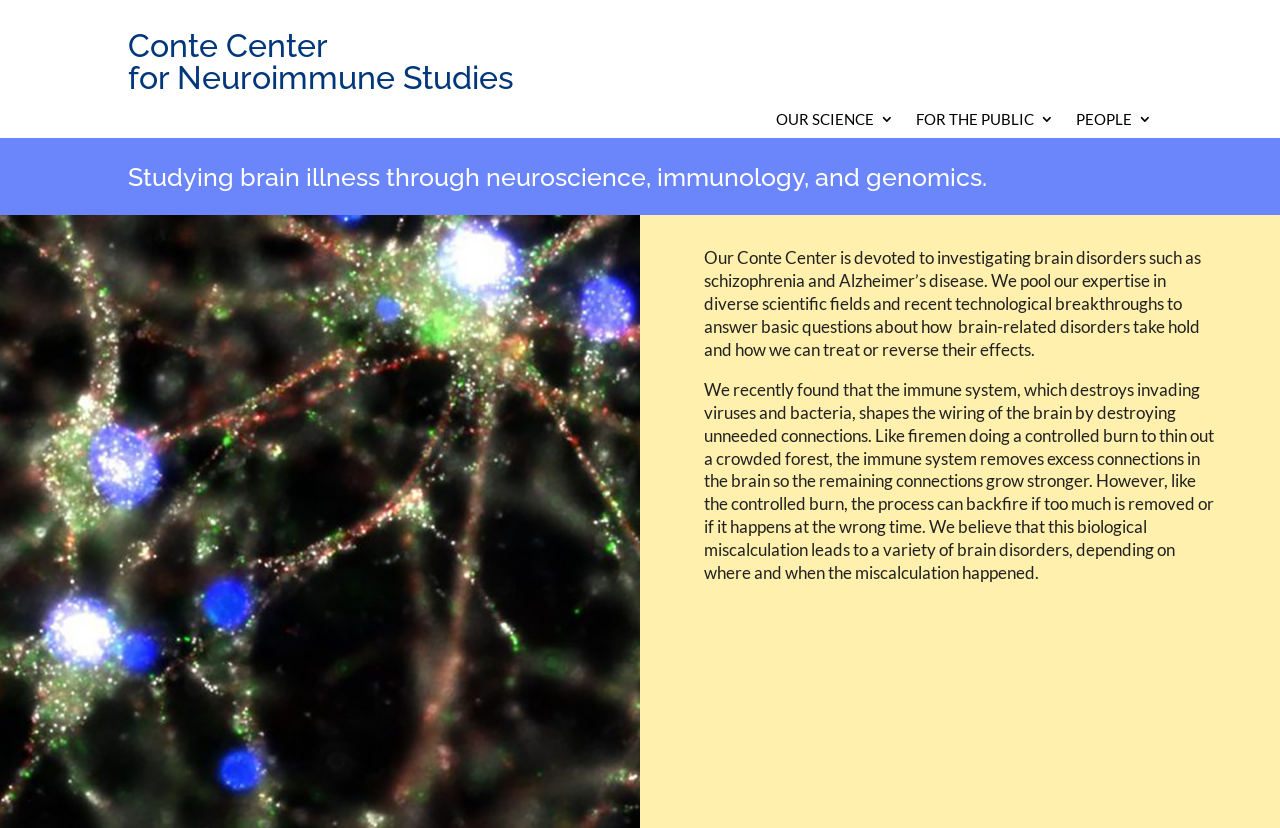What is the focus of the Conte Center's research? Examine the screenshot and reply using just one word or a brief phrase.

Neuroscience, immunology, and genomics